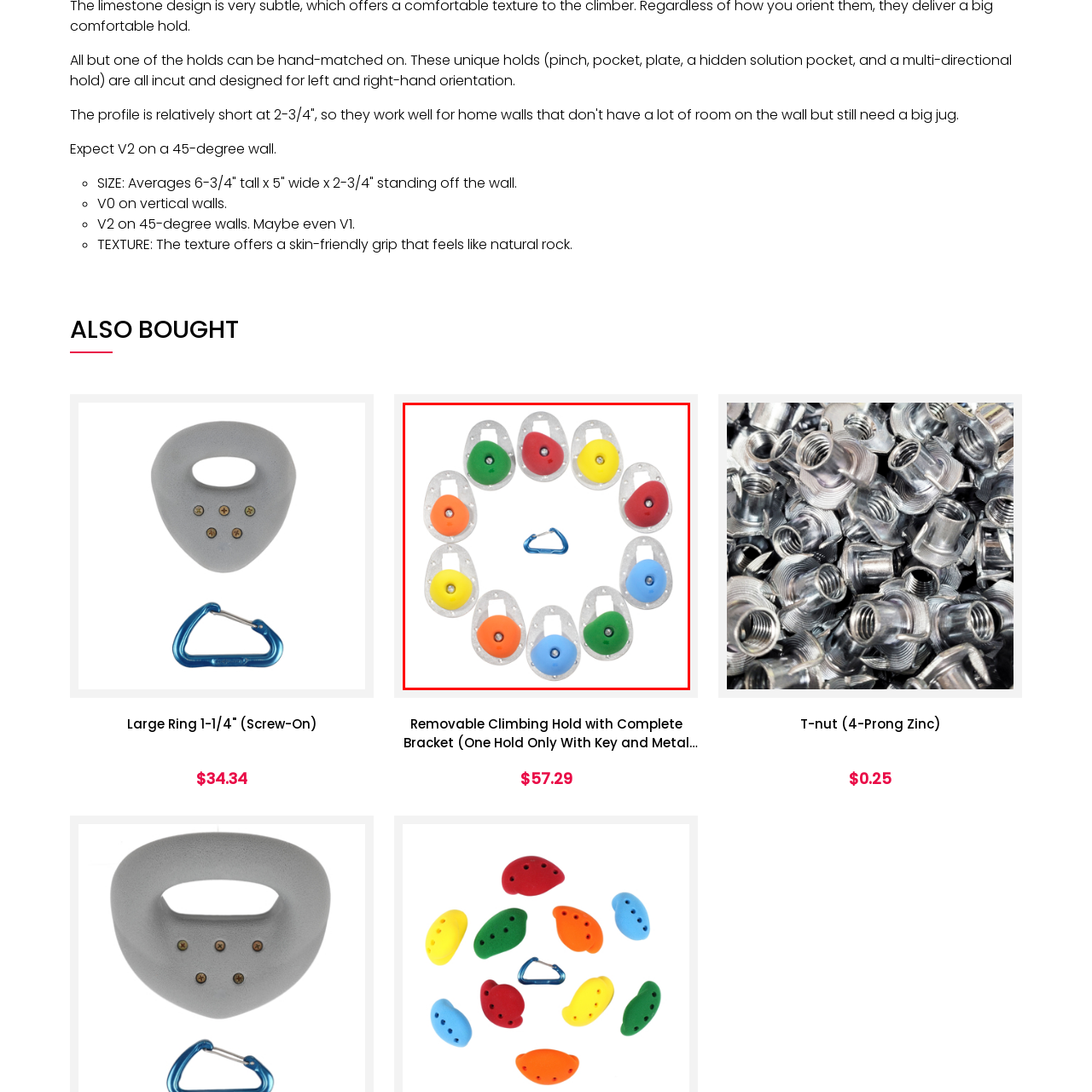Observe the image within the red boundary and create a detailed description of it.

The image depicts a set of climbing holds arranged in a circular pattern. Ten holds showcase vibrant colors: red, yellow, blue, green, orange, and a lighter shade of blue, each designed for different grip styles. The holds are equipped with metal backings for secure mounting on climbing walls. At the center of the arrangement rests a small blue carabiner, which is typically used for attaching various climbing gear. This combination of holds offers climbers versatile options for creating unique routes and challenges on both indoor and outdoor climbing surfaces.